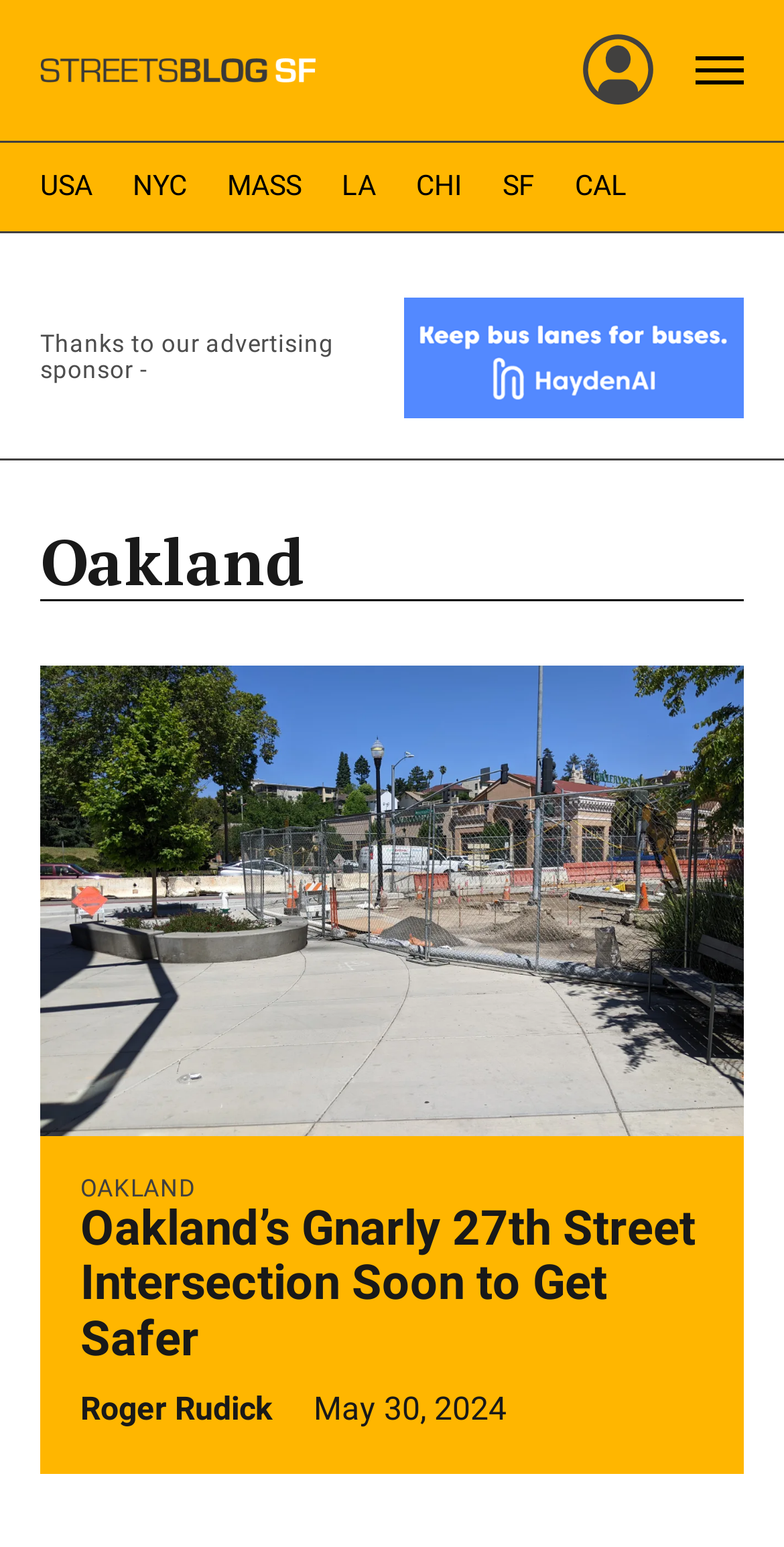Specify the bounding box coordinates of the element's region that should be clicked to achieve the following instruction: "View Roger Rudick's page". The bounding box coordinates consist of four float numbers between 0 and 1, in the format [left, top, right, bottom].

[0.103, 0.898, 0.349, 0.922]